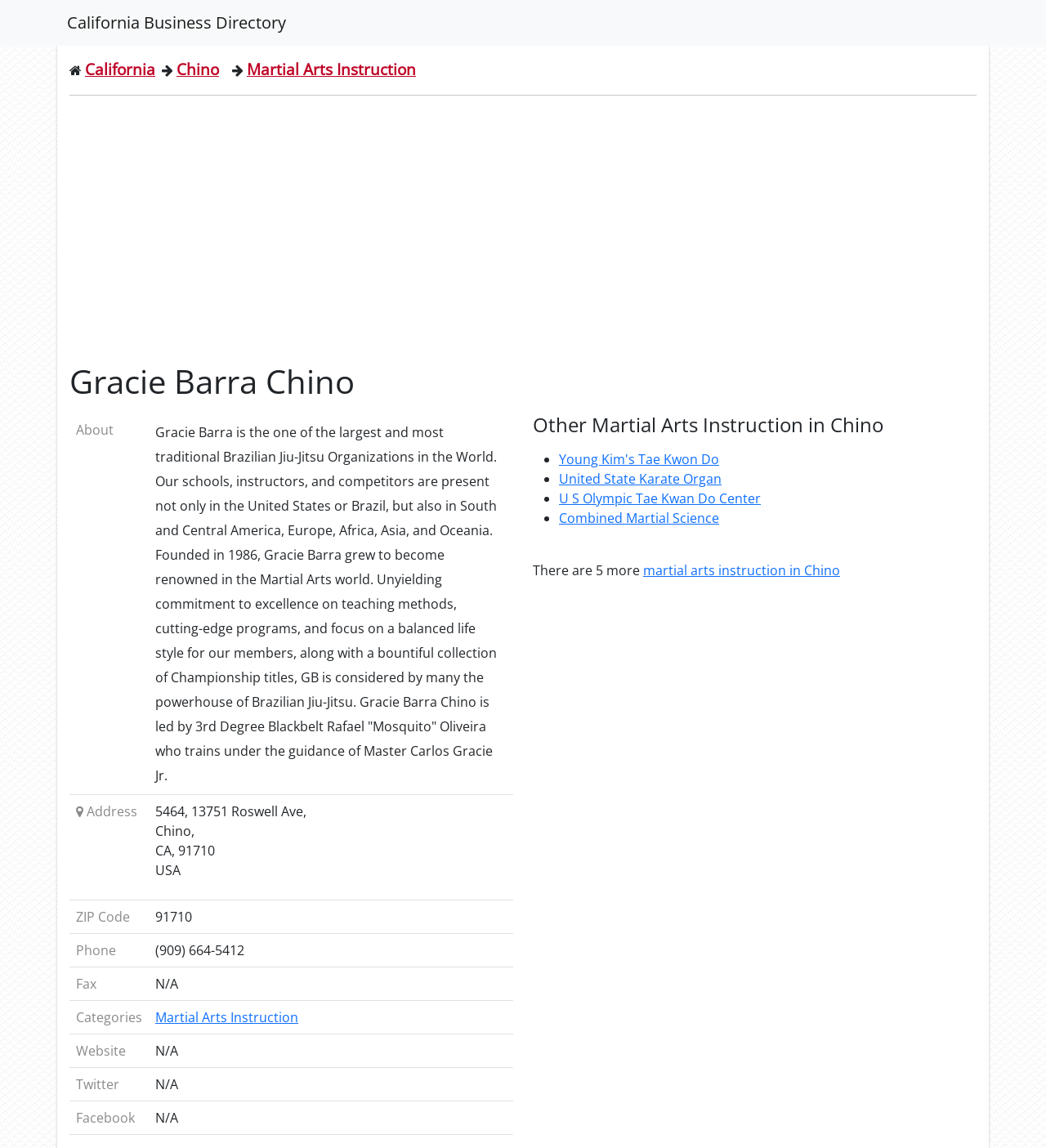Determine the bounding box coordinates for the element that should be clicked to follow this instruction: "View Gracie Barra Chino's address". The coordinates should be given as four float numbers between 0 and 1, in the format [left, top, right, bottom].

[0.148, 0.698, 0.484, 0.766]